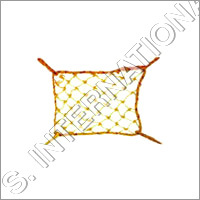Offer a thorough description of the image.

This image showcases a safety net produced by S. S. International. The net is designed with a grid-like structure and features vibrant orange edges, emphasizing both visibility and strength. Safety nets are essential for providing protection during various activities, particularly in construction and sports, ensuring that personnel are safeguarded from potential falls. The high-quality materials used in the construction of this net allow it to withstand harsh conditions, making it a reliable choice for safety applications.